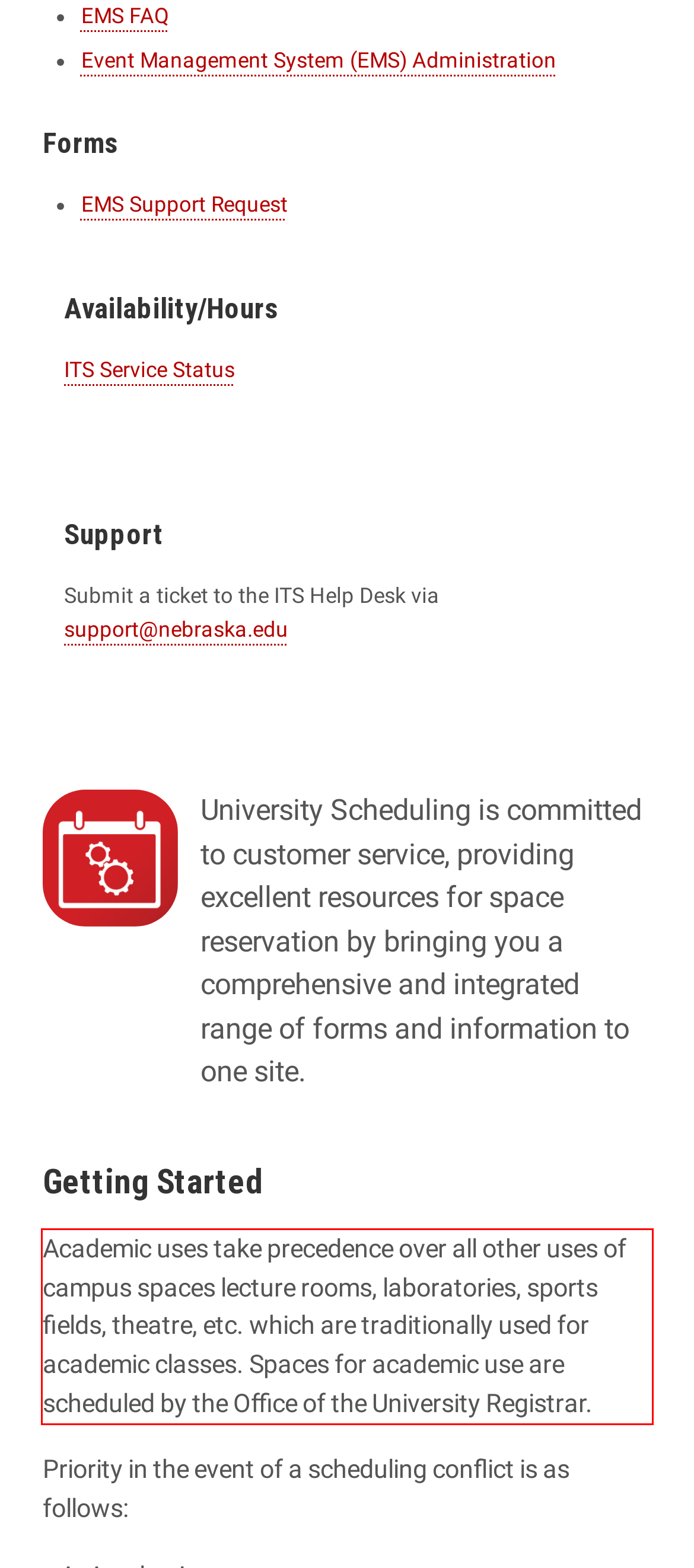In the given screenshot, locate the red bounding box and extract the text content from within it.

Academic uses take precedence over all other uses of campus spaces lecture rooms, laboratories, sports fields, theatre, etc. which are traditionally used for academic classes. Spaces for academic use are scheduled by the Office of the University Registrar.